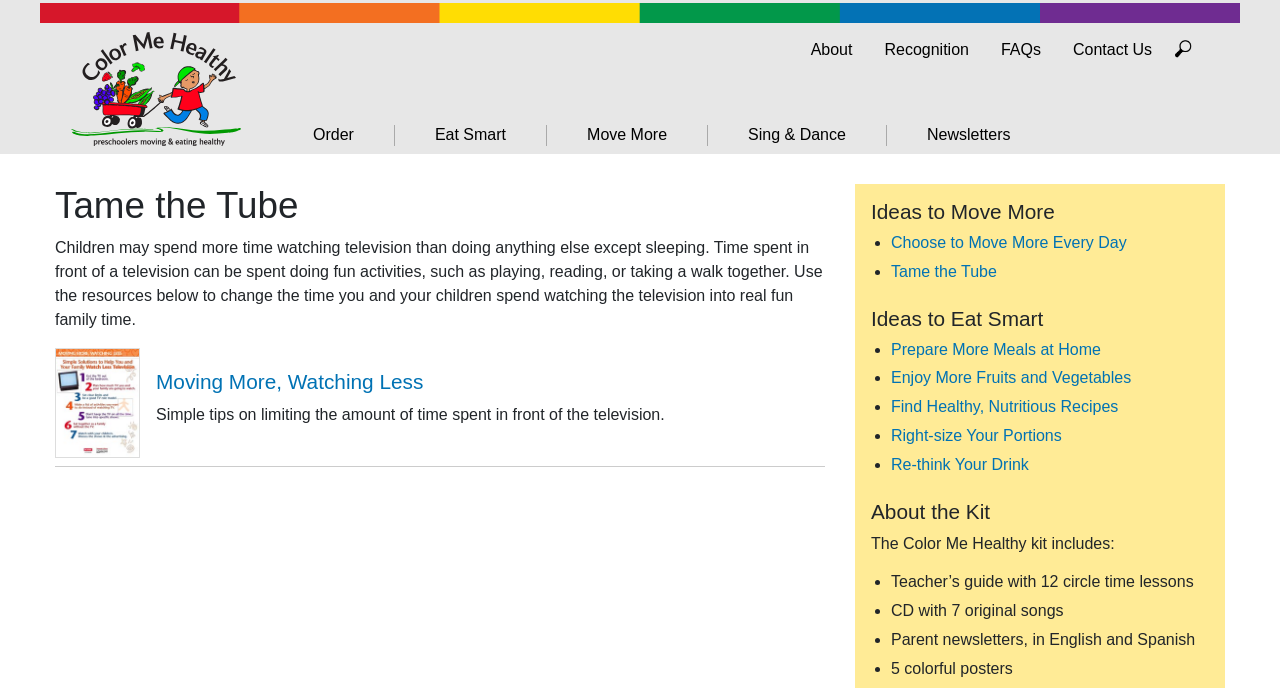Please find the bounding box coordinates of the element that must be clicked to perform the given instruction: "Click the 'Choose to Move More Every Day' link". The coordinates should be four float numbers from 0 to 1, i.e., [left, top, right, bottom].

[0.696, 0.34, 0.88, 0.365]